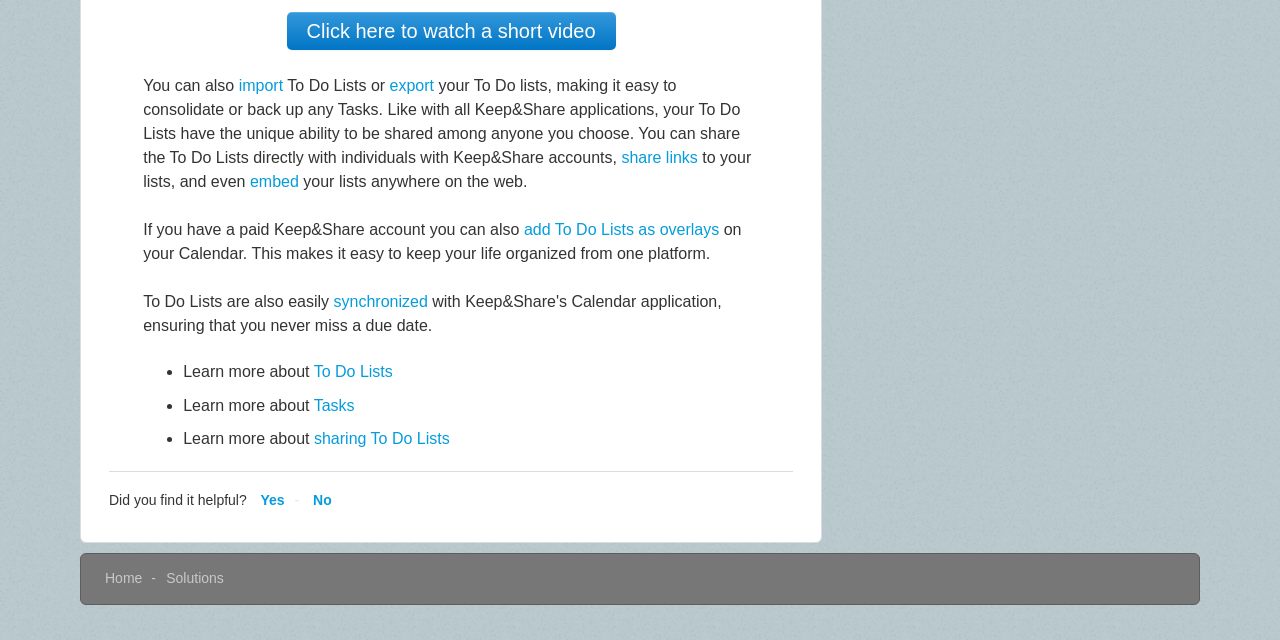Identify the bounding box for the described UI element: "sharing To Do Lists".

[0.245, 0.672, 0.351, 0.699]